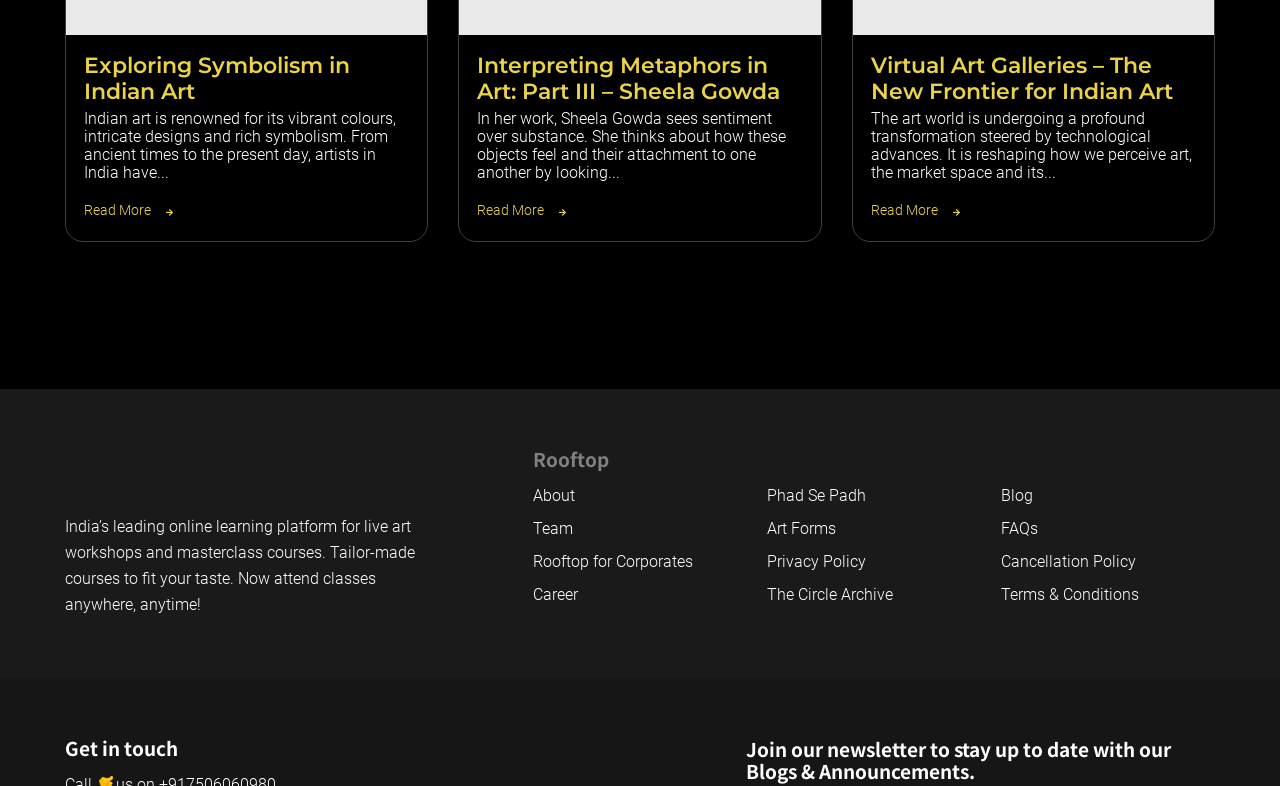Provide a one-word or brief phrase answer to the question:
Where is the 'Read More' link located in the second article?

Below the text